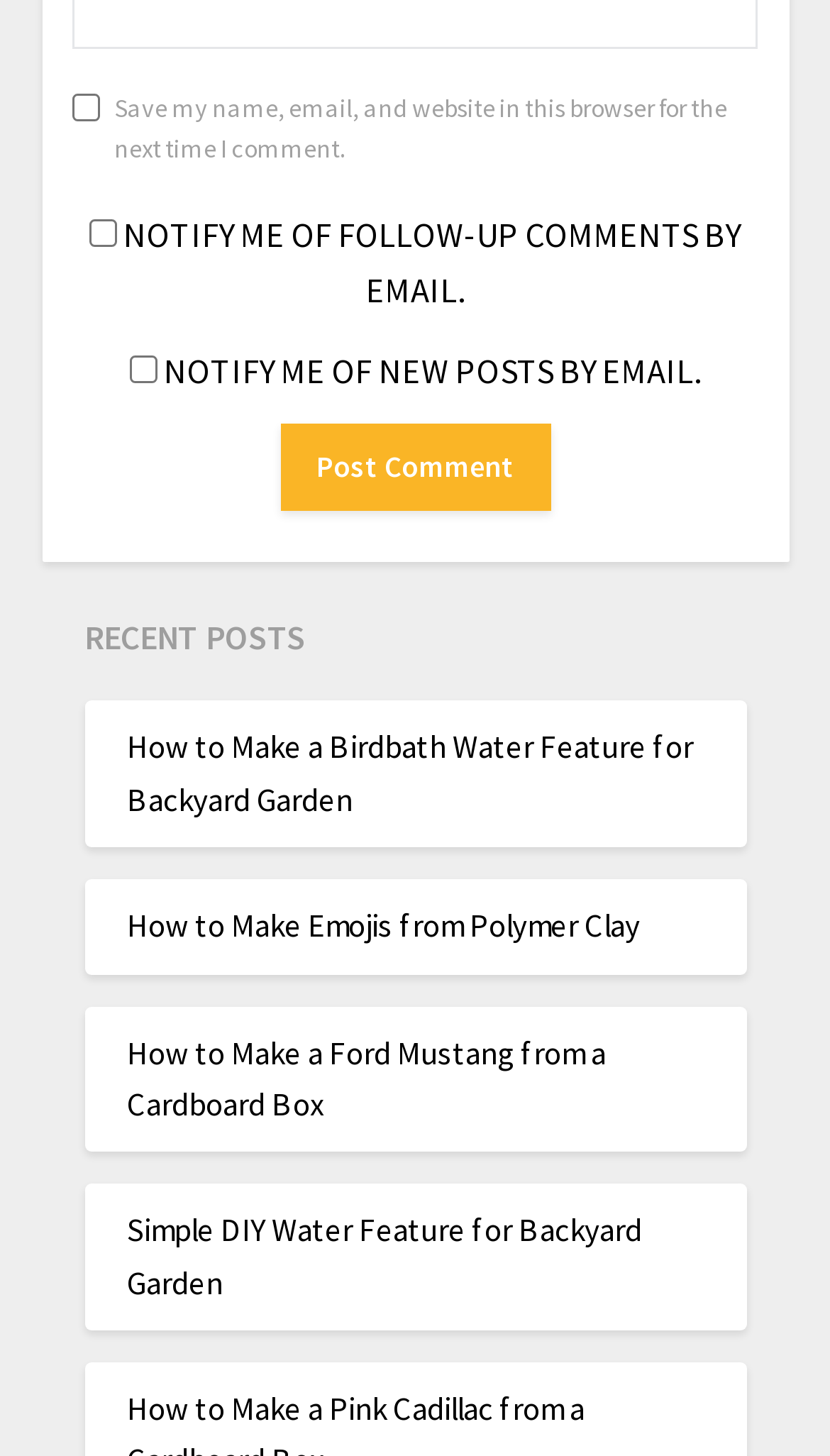Find the bounding box coordinates for the element that must be clicked to complete the instruction: "Check the box to notify me of new posts by email". The coordinates should be four float numbers between 0 and 1, indicated as [left, top, right, bottom].

[0.156, 0.244, 0.19, 0.263]